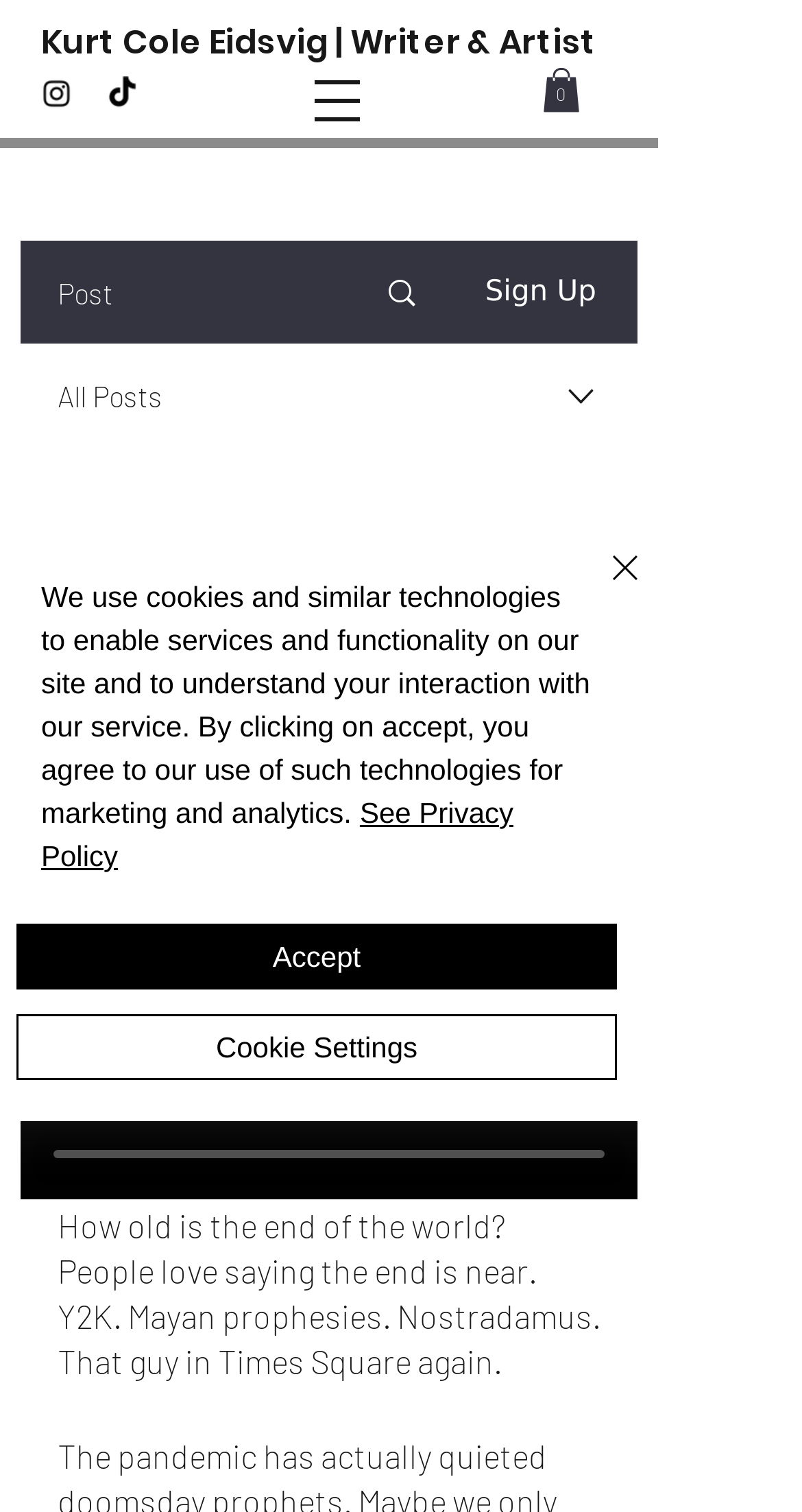Provide a thorough and detailed response to the question by examining the image: 
How many social media links are there?

From the 'Social Bar' list, we can see two social media links, one for Instagram and one for TikTok, so there are two social media links.